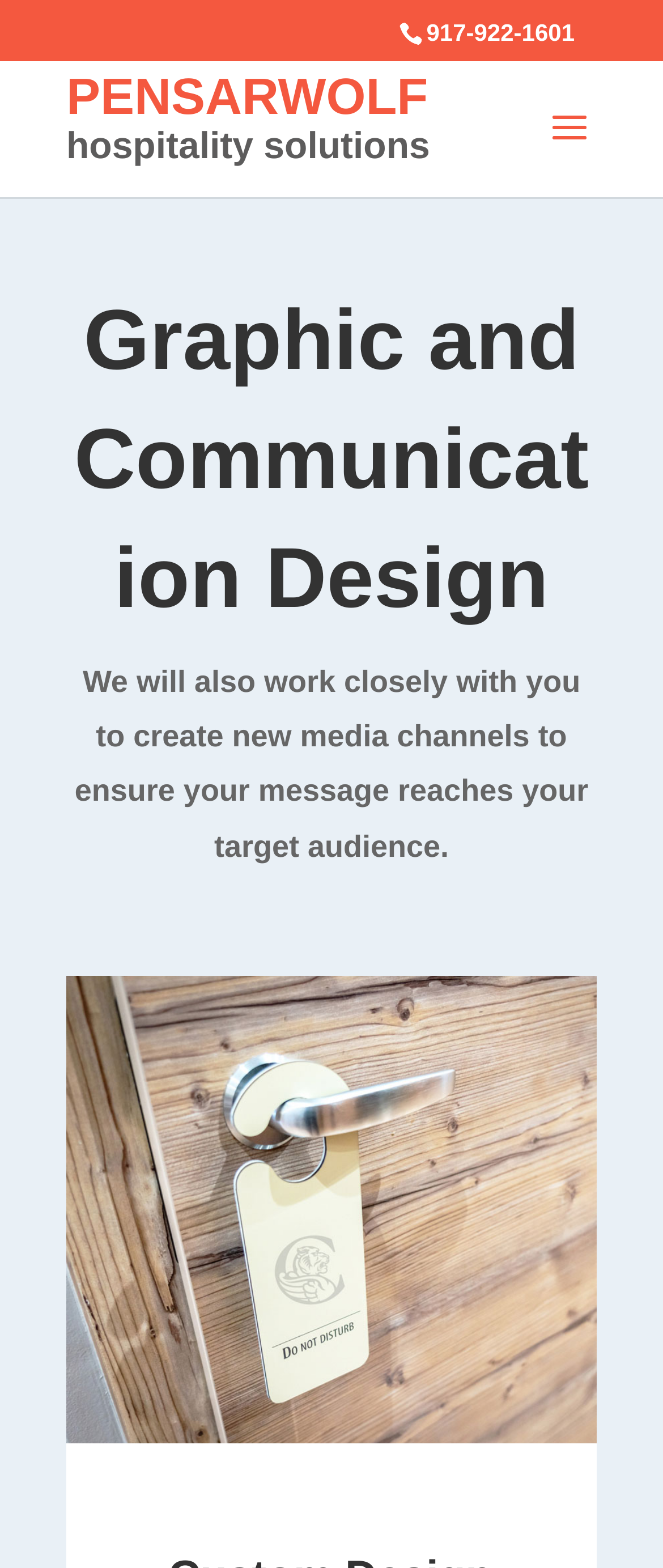Consider the image and give a detailed and elaborate answer to the question: 
What is the phone number on the webpage?

I found the phone number by looking at the static text element with the bounding box coordinates [0.643, 0.011, 0.867, 0.029], which contains the text '917-922-1601'.